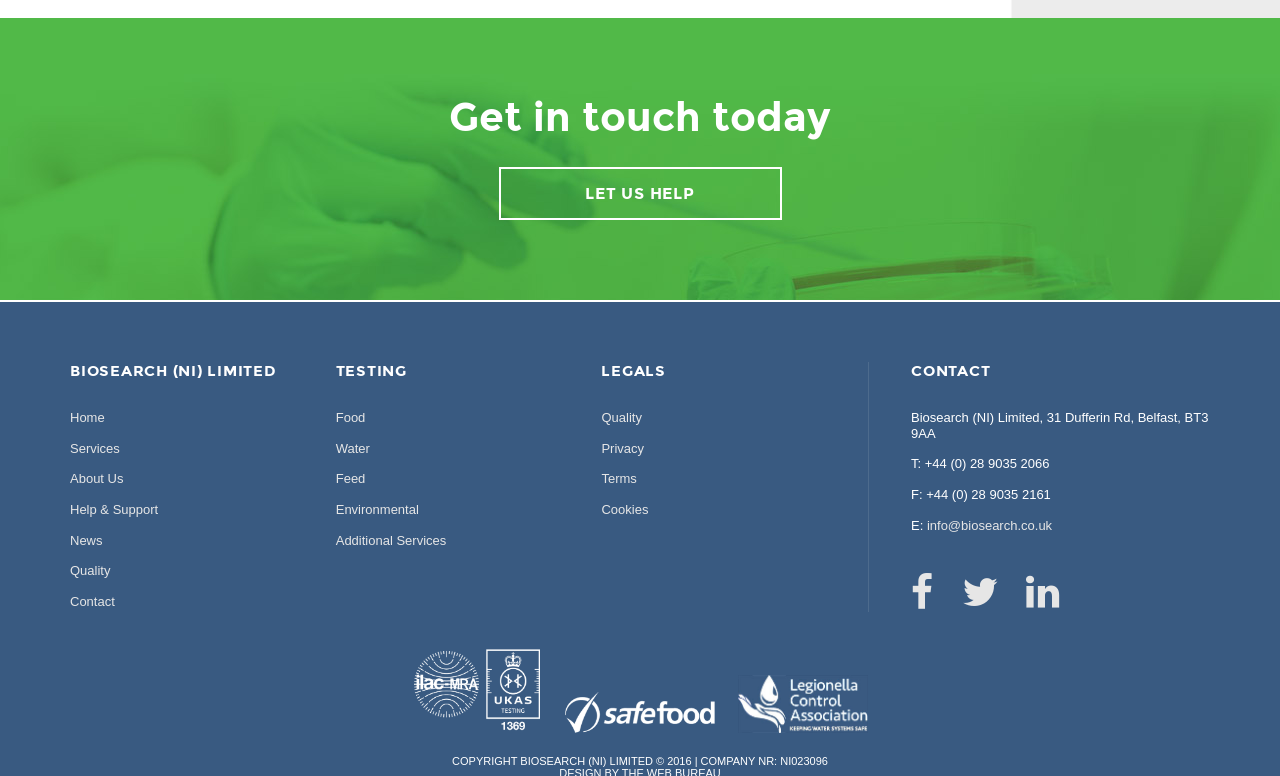What is the link to the email address on the contact page?
Carefully examine the image and provide a detailed answer to the question.

I found the link to the email address on the contact page by looking at the link element with the text 'info@biosearch.co.uk' which is located below the company address.